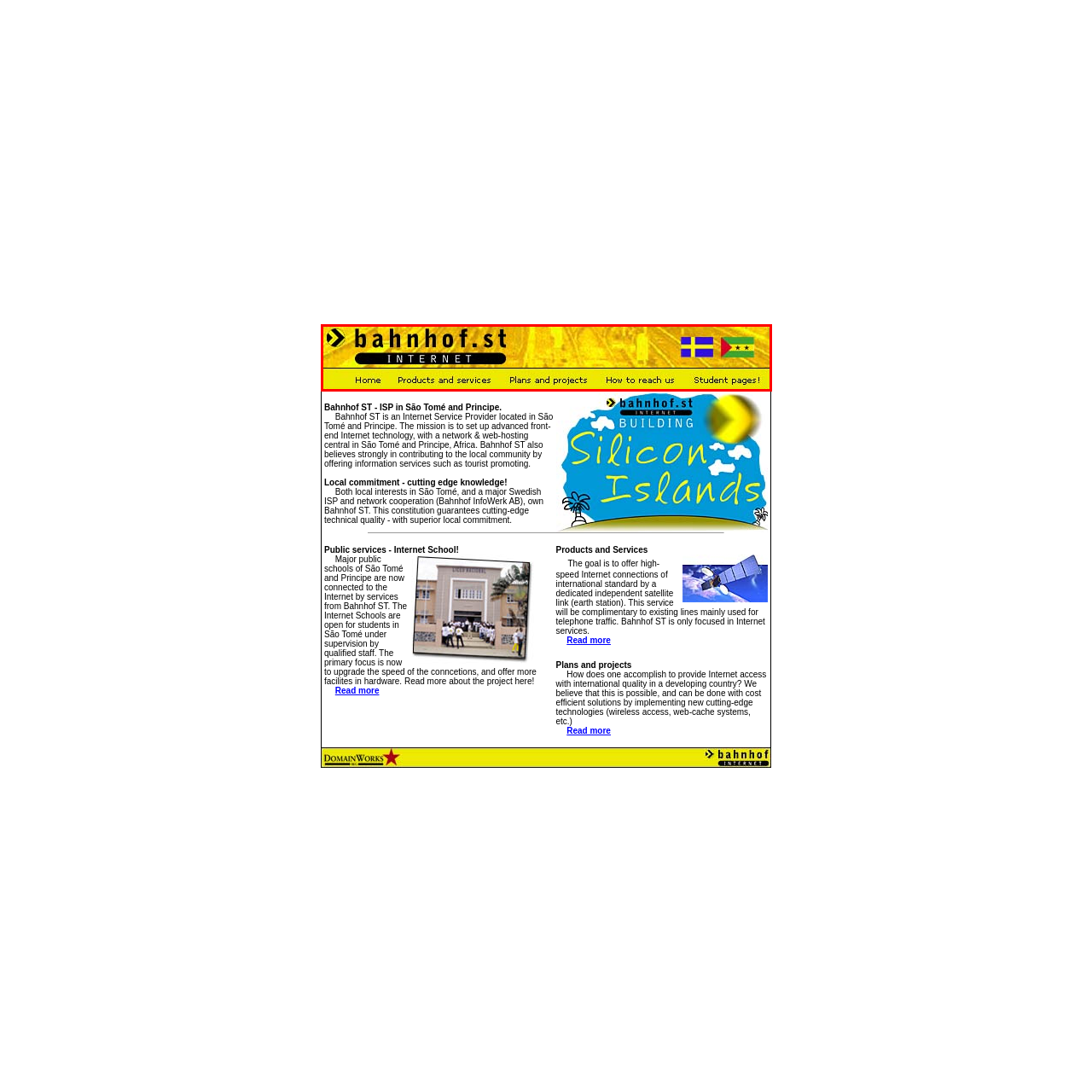Inspect the area enclosed by the red box and reply to the question using only one word or a short phrase: 
How many flags are flanking the banner?

Two